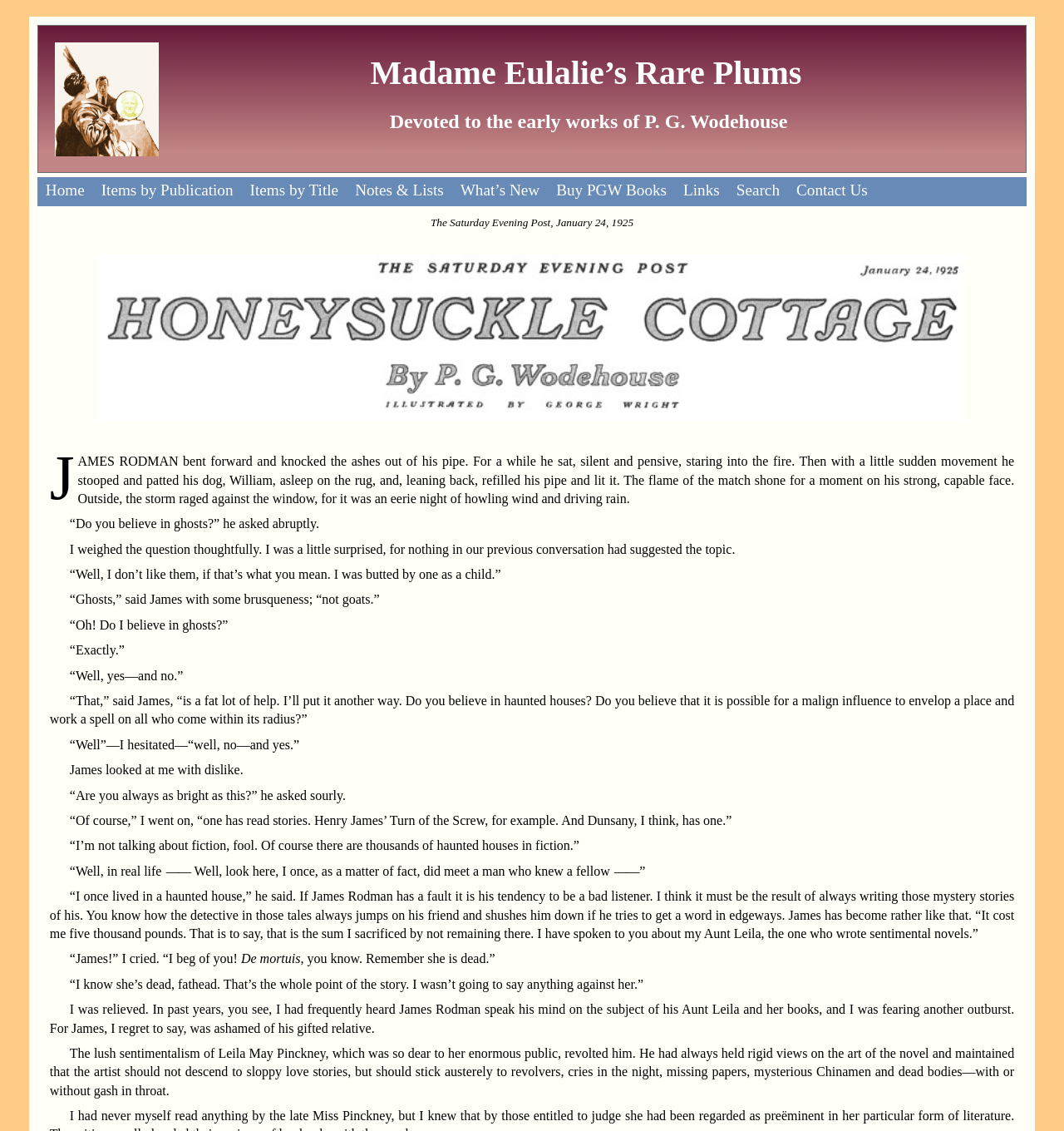Given the element description "Items by Title", identify the bounding box of the corresponding UI element.

[0.227, 0.157, 0.326, 0.182]